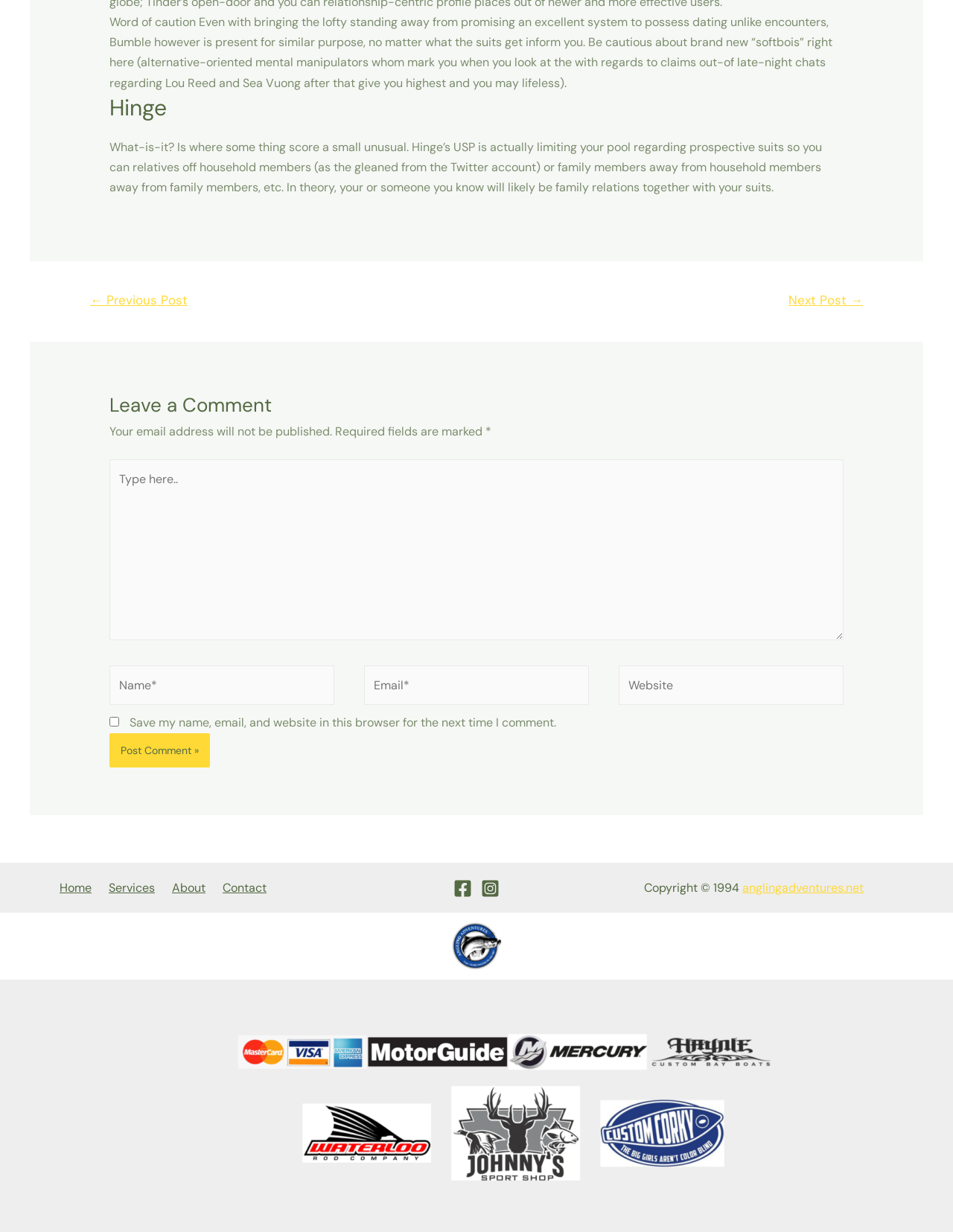Please give a one-word or short phrase response to the following question: 
What is the purpose of Hinge?

Limiting pool of potential matches